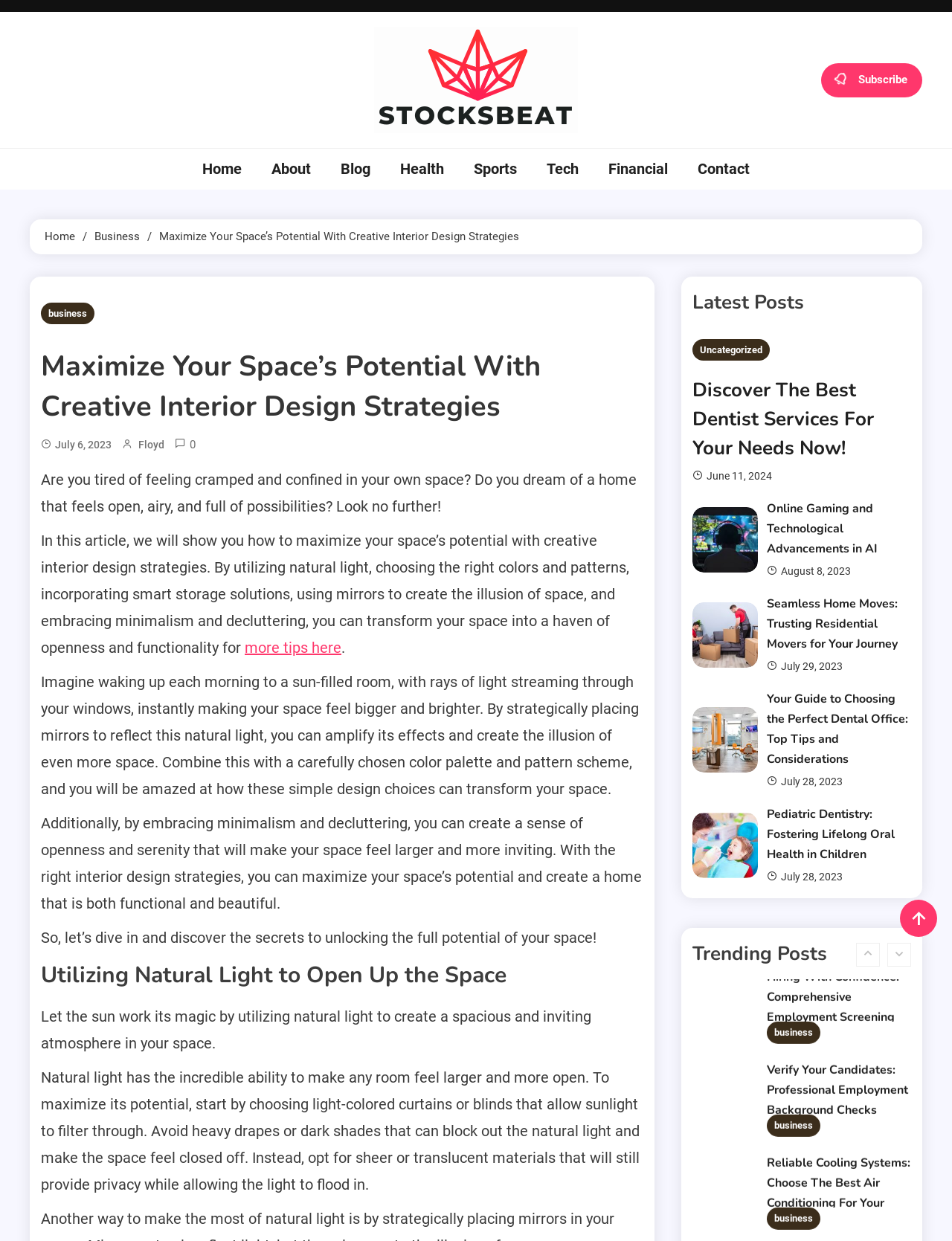Using floating point numbers between 0 and 1, provide the bounding box coordinates in the format (top-left x, top-left y, bottom-right x, bottom-right y). Locate the UI element described here: July 28, 2023July 28, 2023

[0.82, 0.625, 0.885, 0.635]